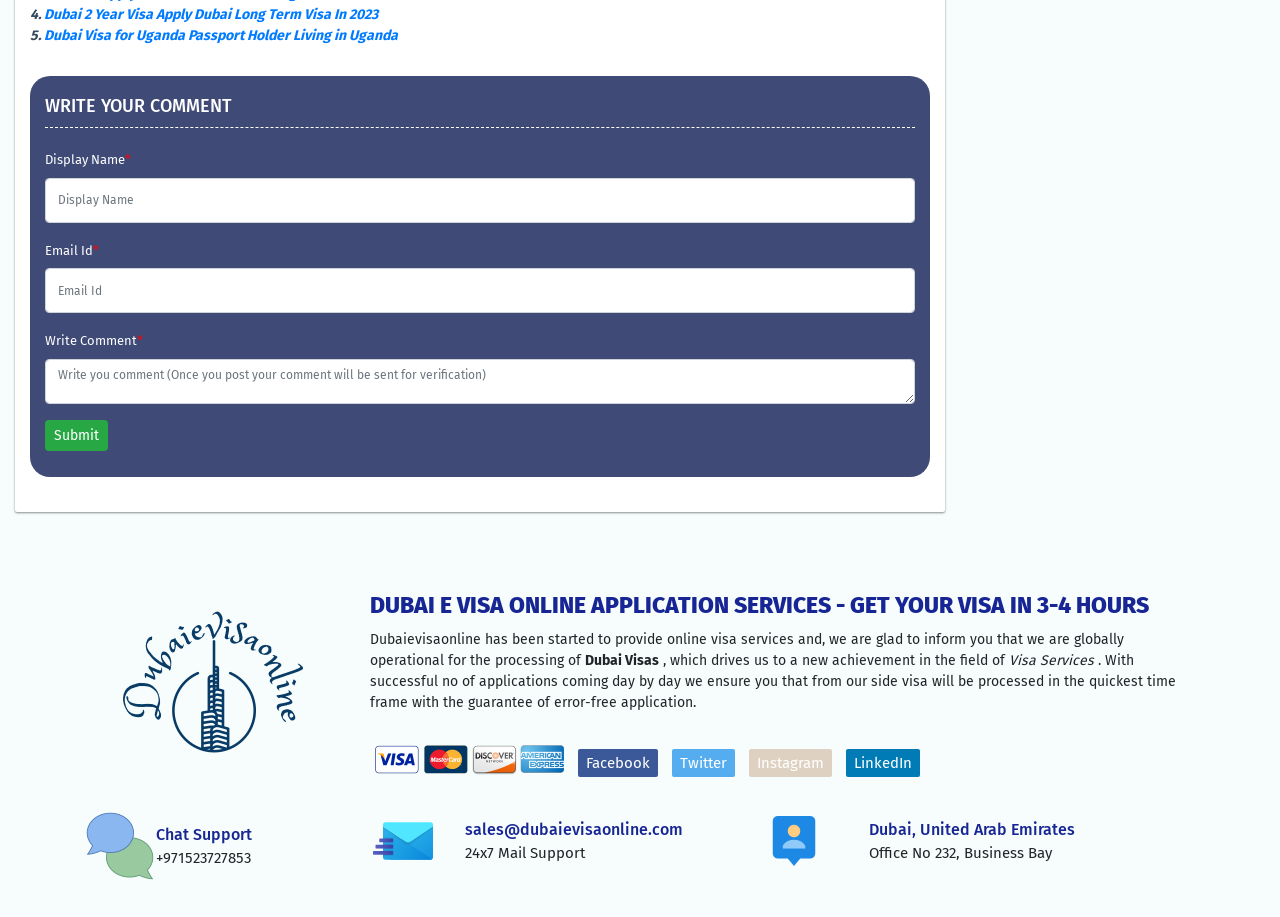What is the purpose of this website?
Provide a detailed and well-explained answer to the question.

Based on the content of the webpage, it appears that the website is designed to provide online visa services for Dubai, allowing users to apply for a visa and receive it in a short timeframe. The website provides information about the application process and offers support through various channels.